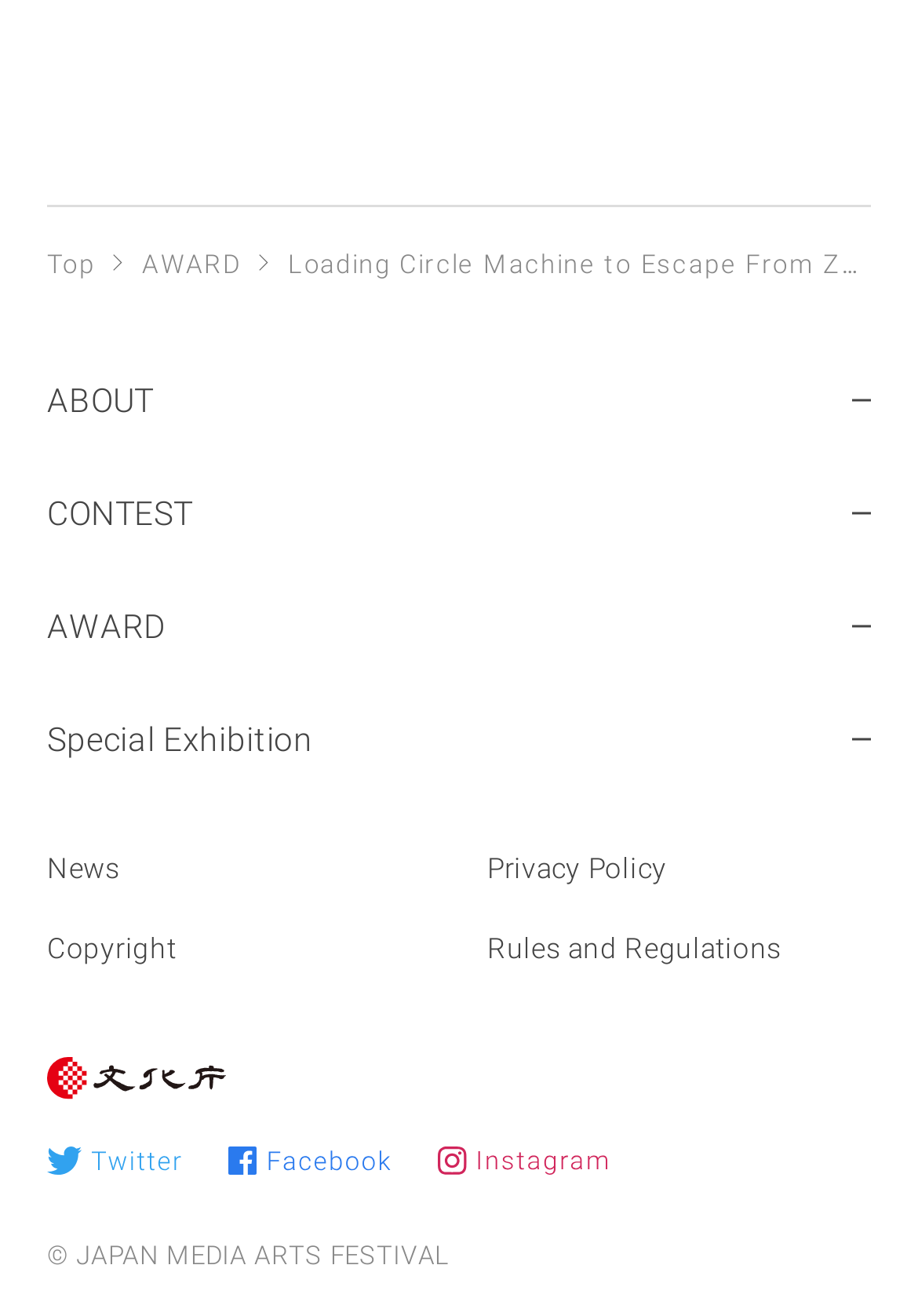What social media platforms are linked on the webpage?
Please provide a single word or phrase in response based on the screenshot.

Twitter, Facebook, Instagram